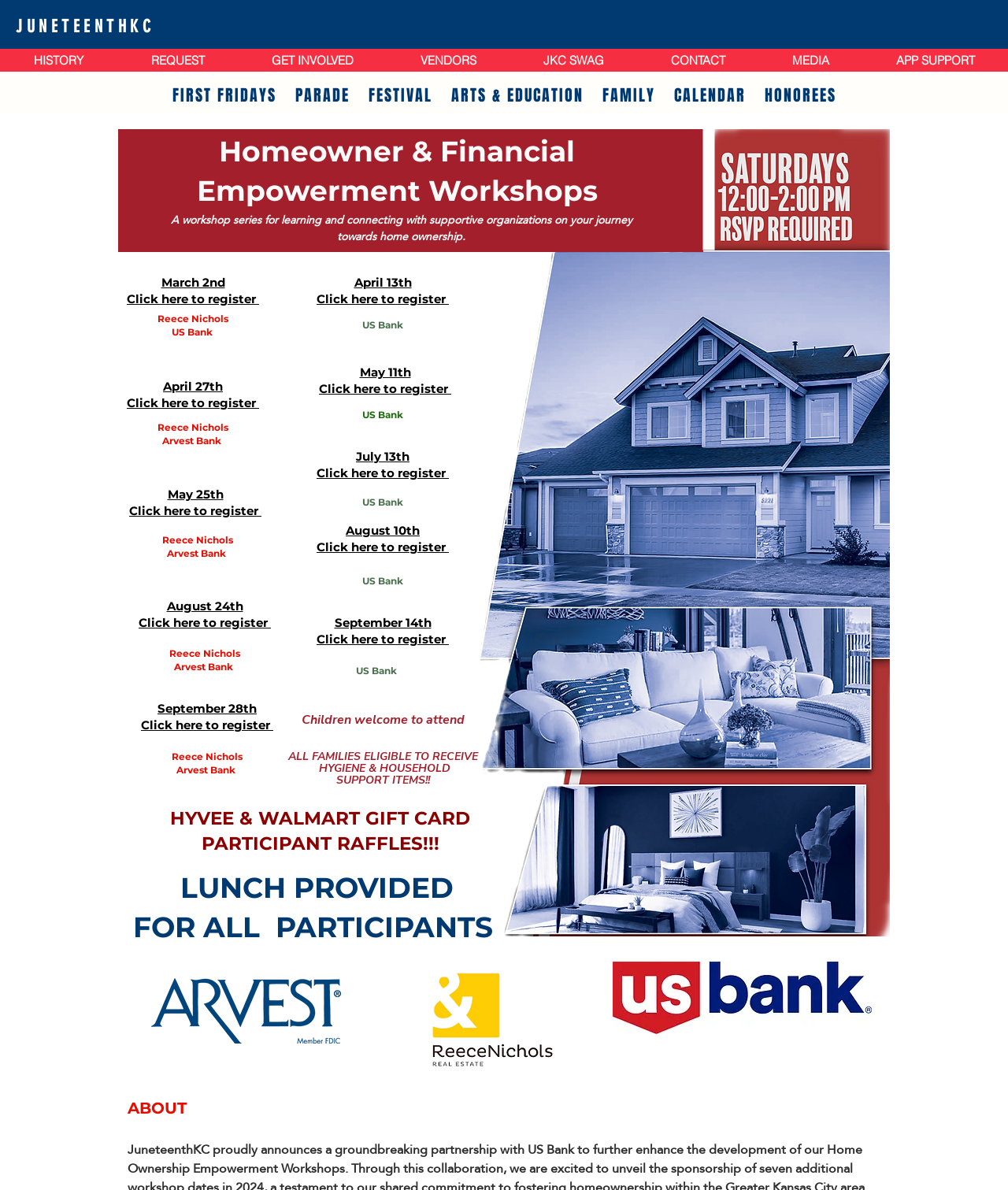How many images are there on the webpage? Please answer the question using a single word or phrase based on the image.

4